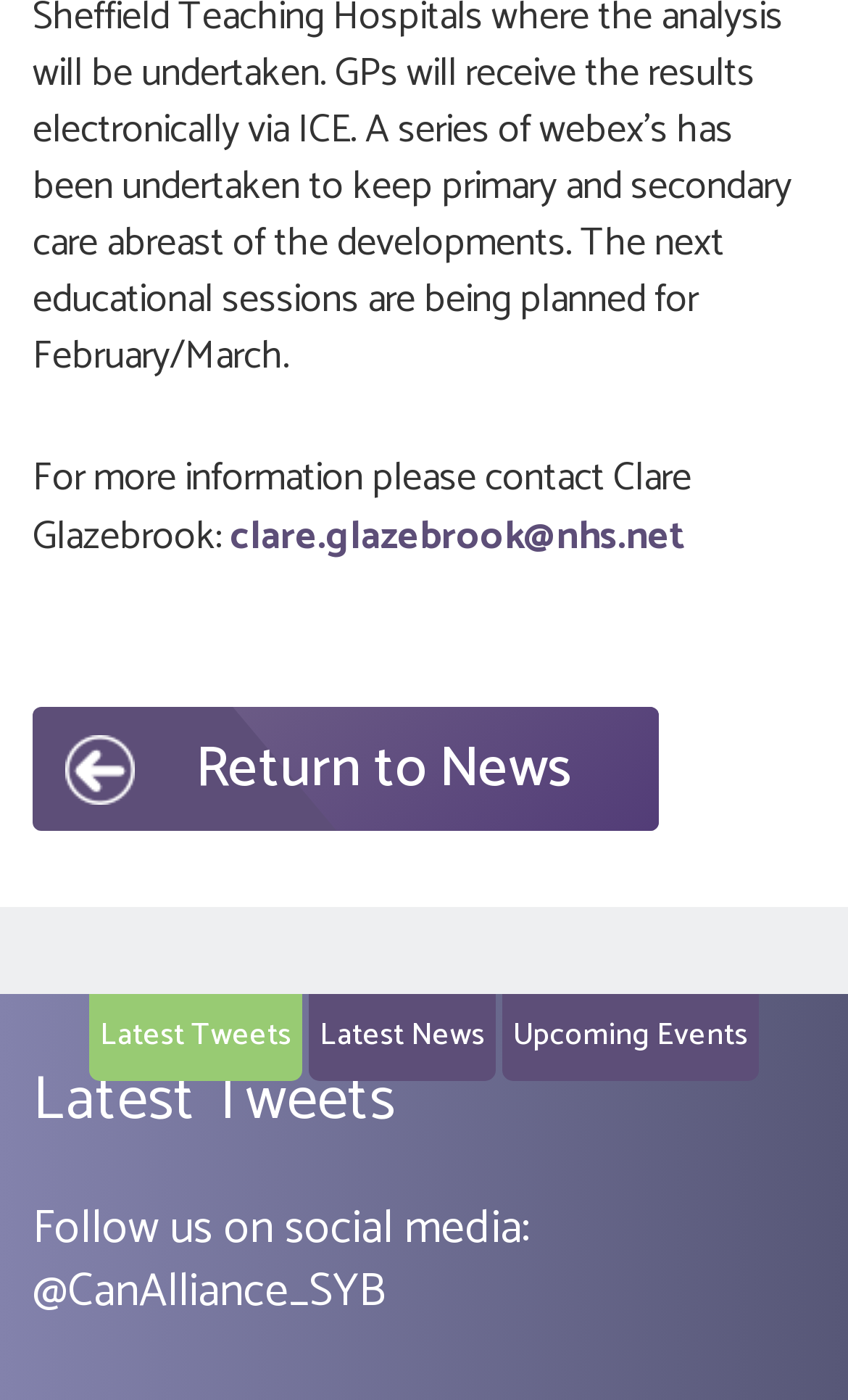How many links are there in the footer section?
Provide a detailed and extensive answer to the question.

The webpage has three links in the footer section, namely 'Latest Tweets', 'Latest News', and 'Upcoming Events', which can be determined by analyzing the bounding box coordinates of the links.